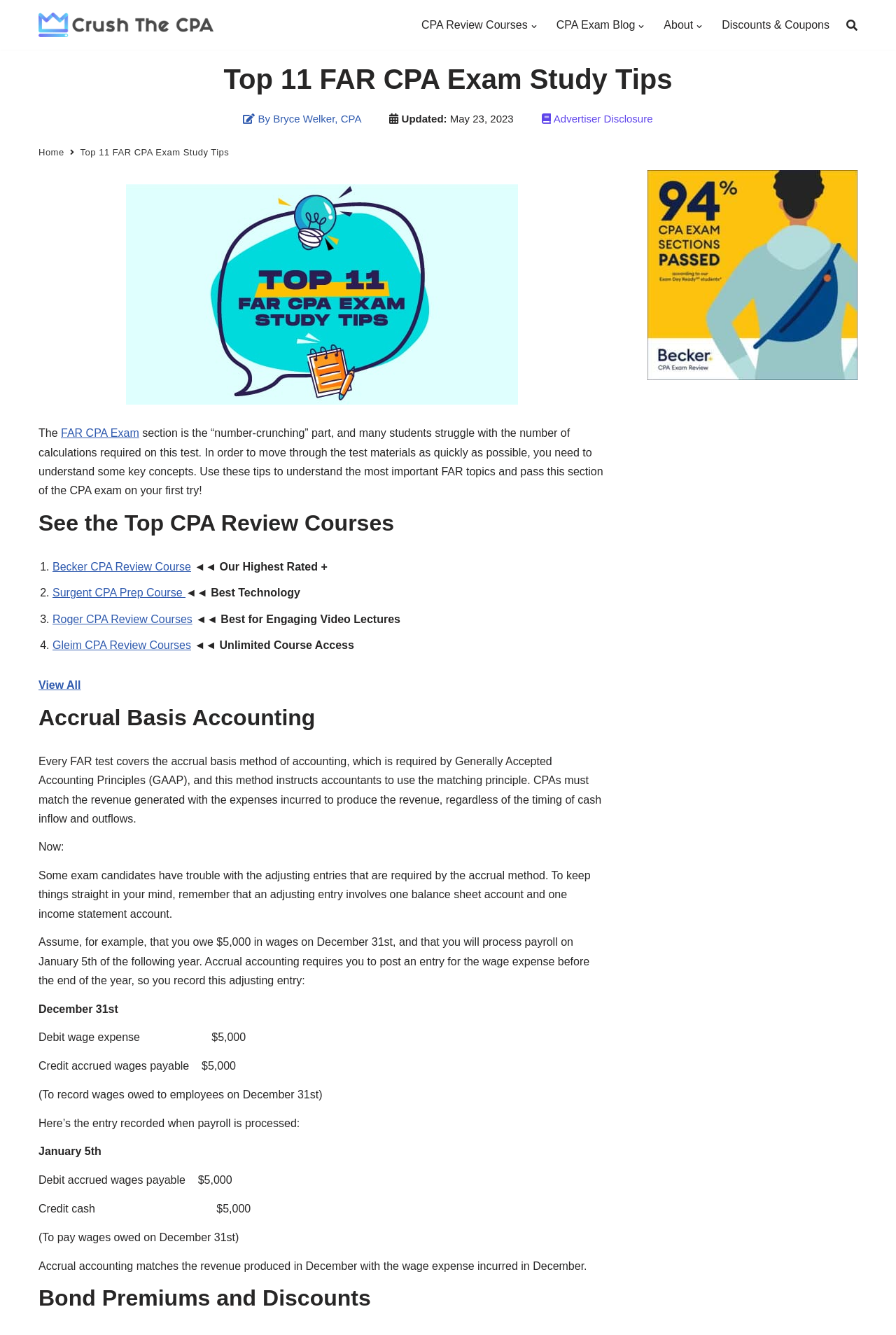What is the purpose of adjusting entries in accrual accounting?
From the screenshot, provide a brief answer in one word or phrase.

To match revenue and expenses